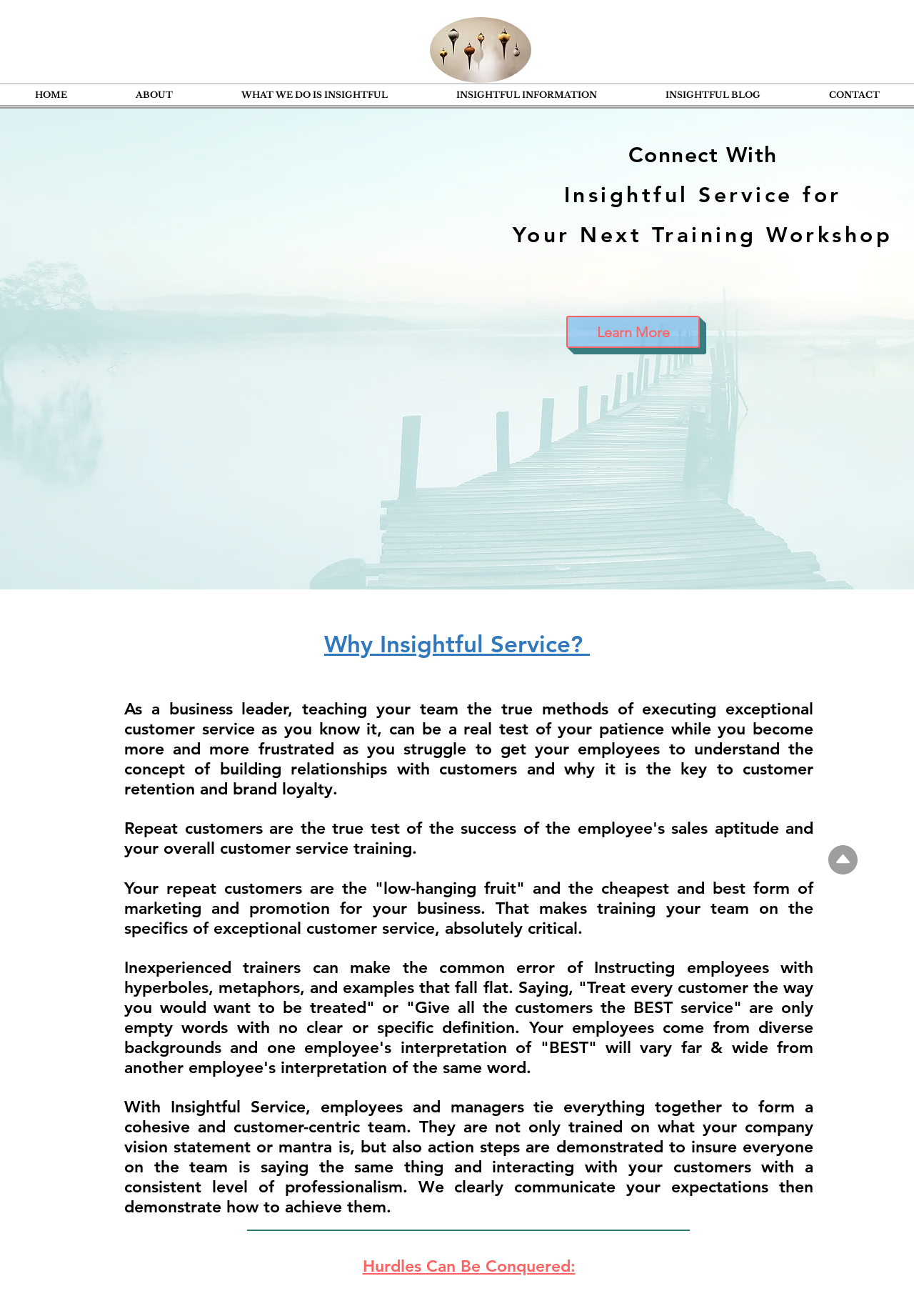Provide a single word or phrase to answer the given question: 
What is the benefit of using Insightful Service?

Consistent customer-centric team